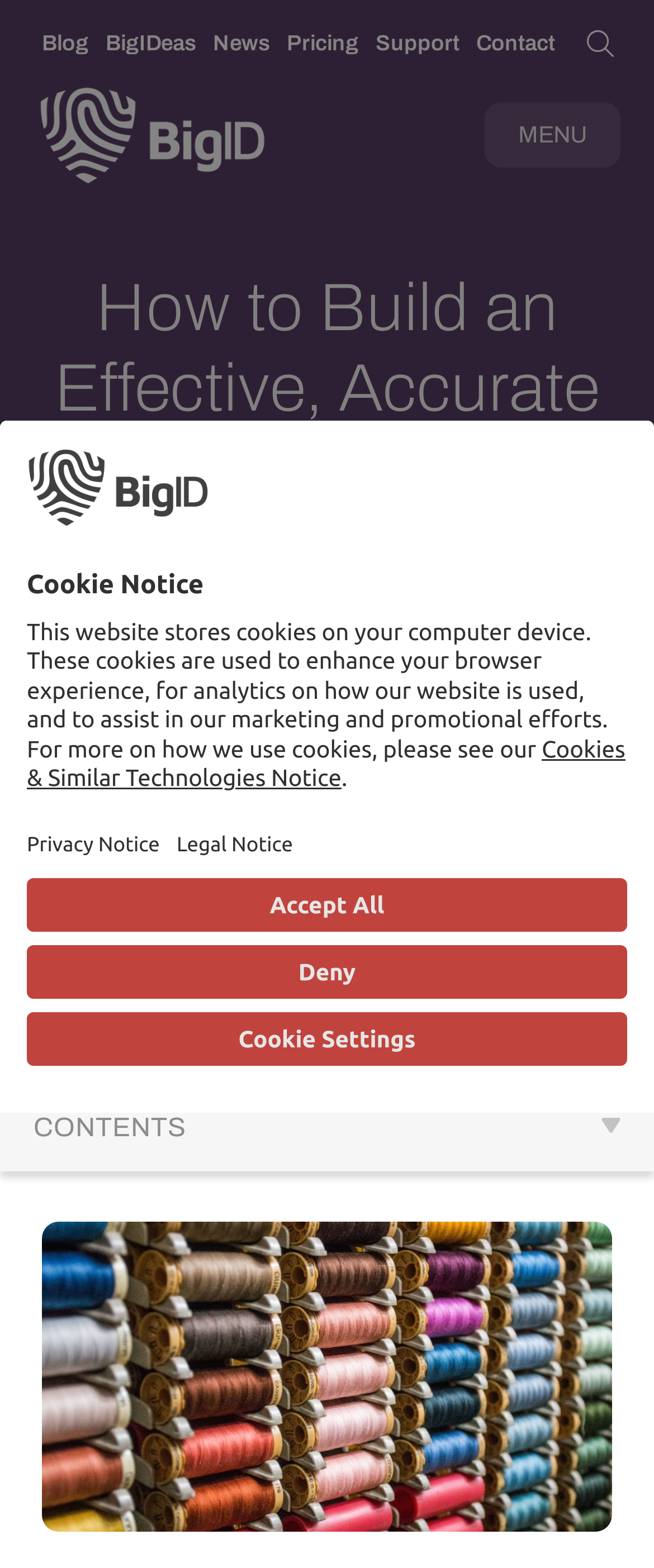Answer the question with a brief word or phrase:
What is the topic of this article?

Data Privacy